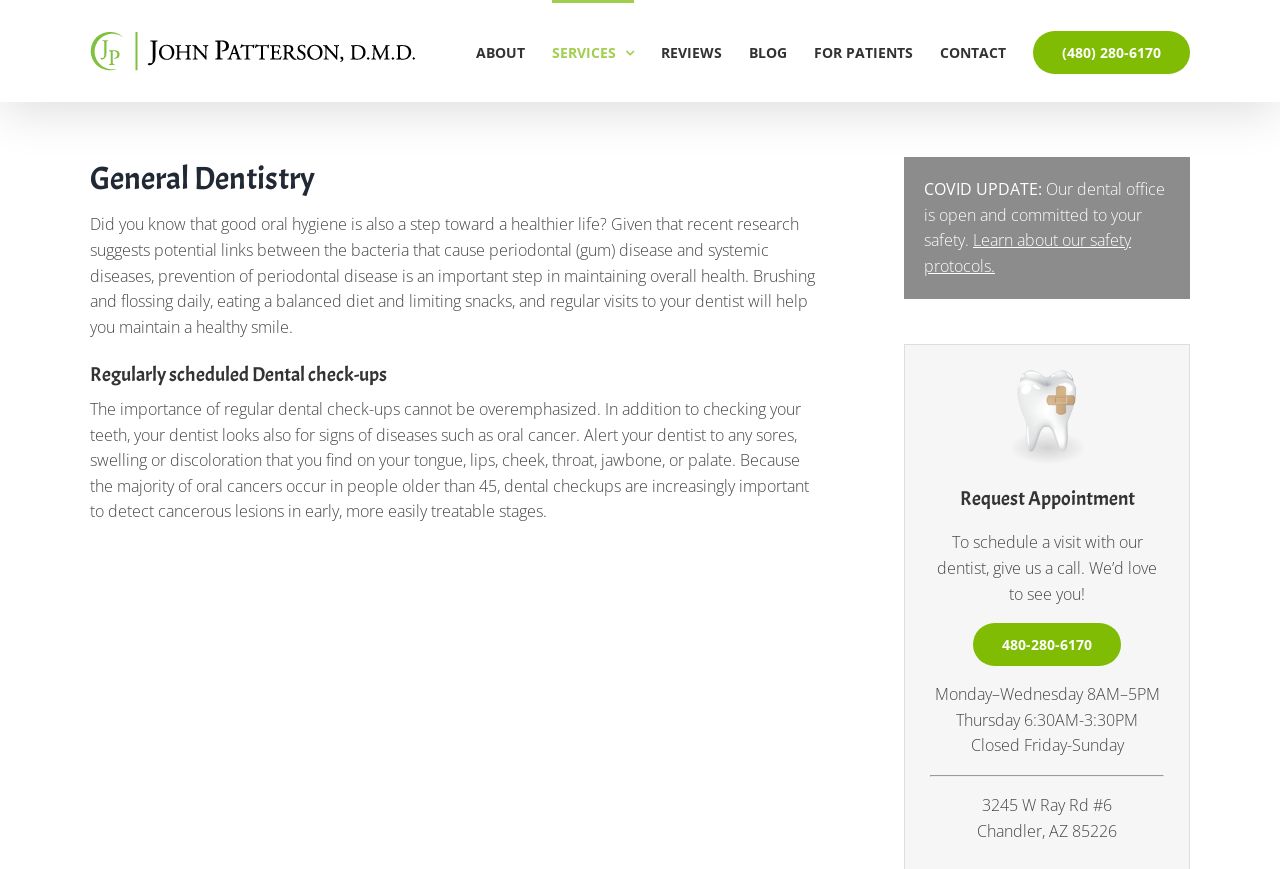Please identify the bounding box coordinates of where to click in order to follow the instruction: "Click the ABOUT link".

[0.372, 0.0, 0.41, 0.117]